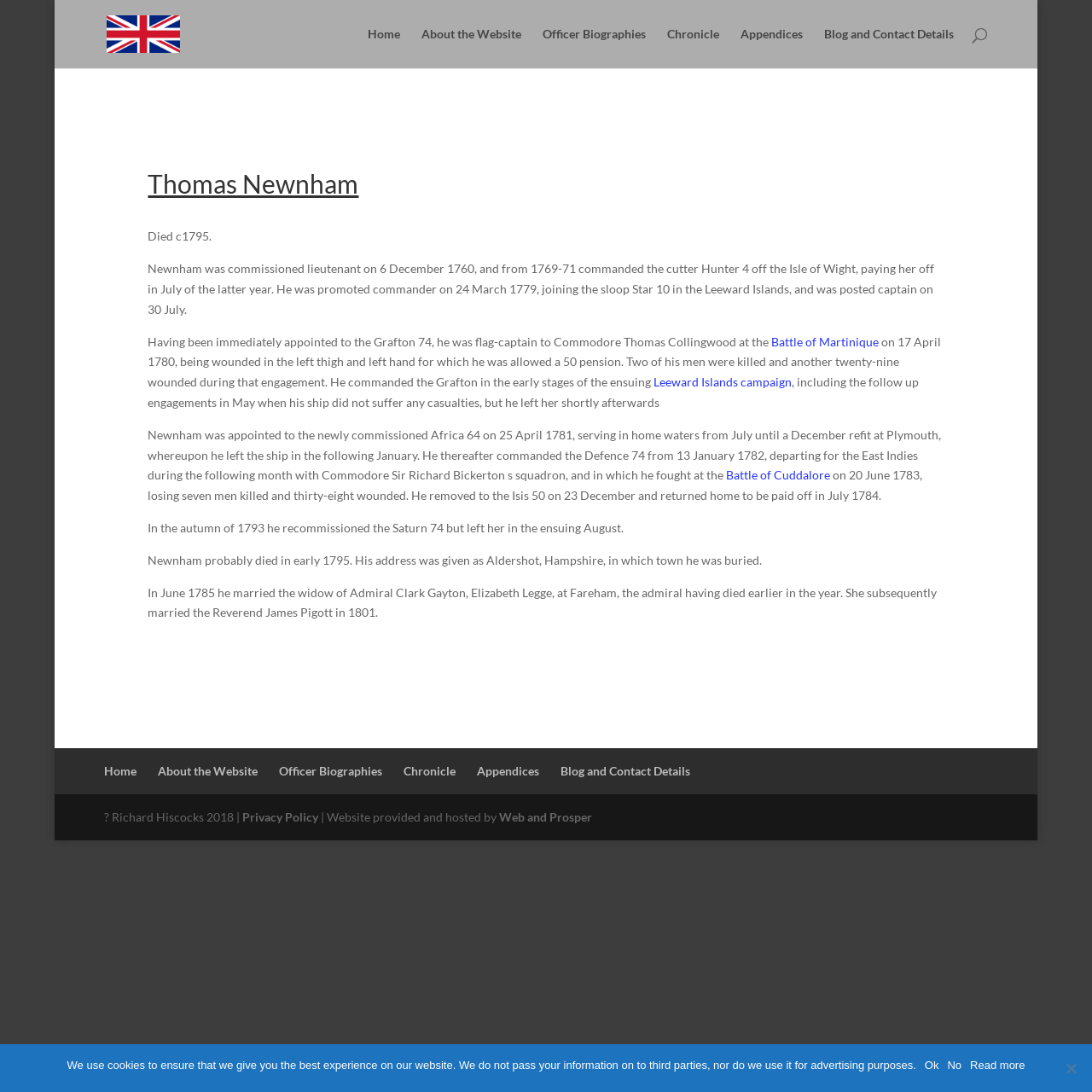Indicate the bounding box coordinates of the element that must be clicked to execute the instruction: "Read the article about journaling 101". The coordinates should be given as four float numbers between 0 and 1, i.e., [left, top, right, bottom].

None